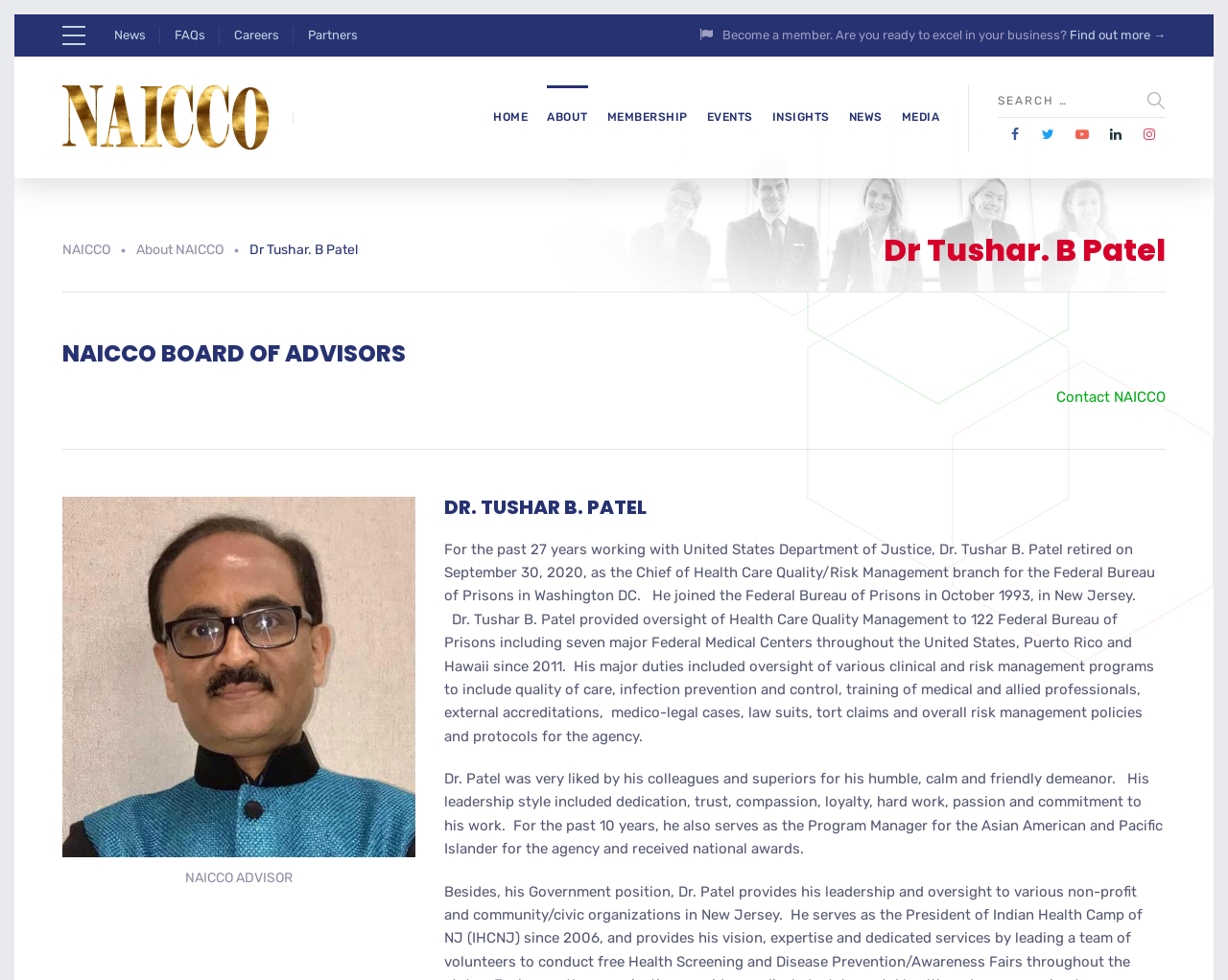Determine the bounding box coordinates of the area to click in order to meet this instruction: "Search for something".

[0.812, 0.086, 0.949, 0.12]